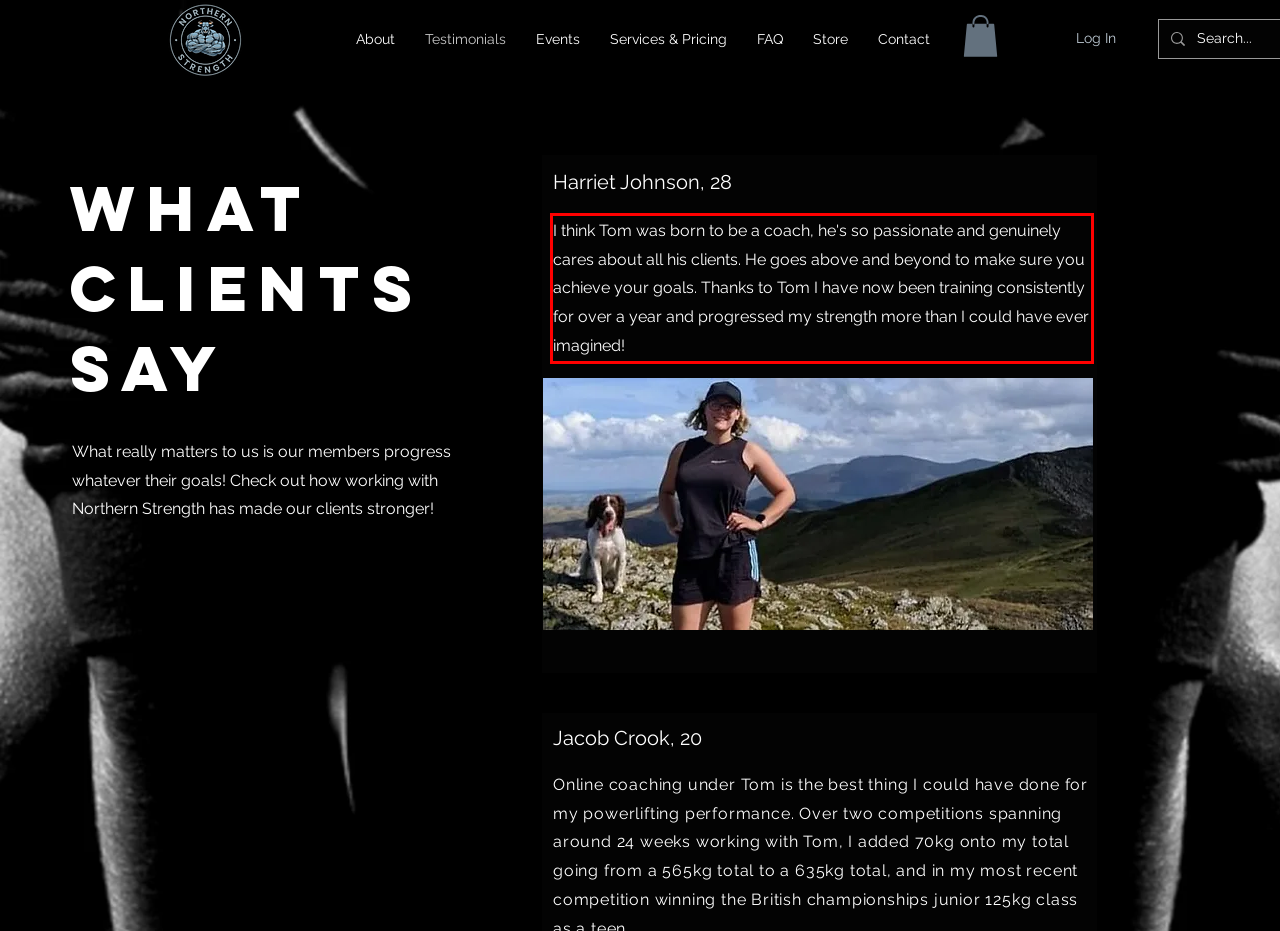From the provided screenshot, extract the text content that is enclosed within the red bounding box.

I think Tom was born to be a coach, he's so passionate and genuinely cares about all his clients. He goes above and beyond to make sure you achieve your goals. Thanks to Tom I have now been training consistently for over a year and progressed my strength more than I could have ever imagined!